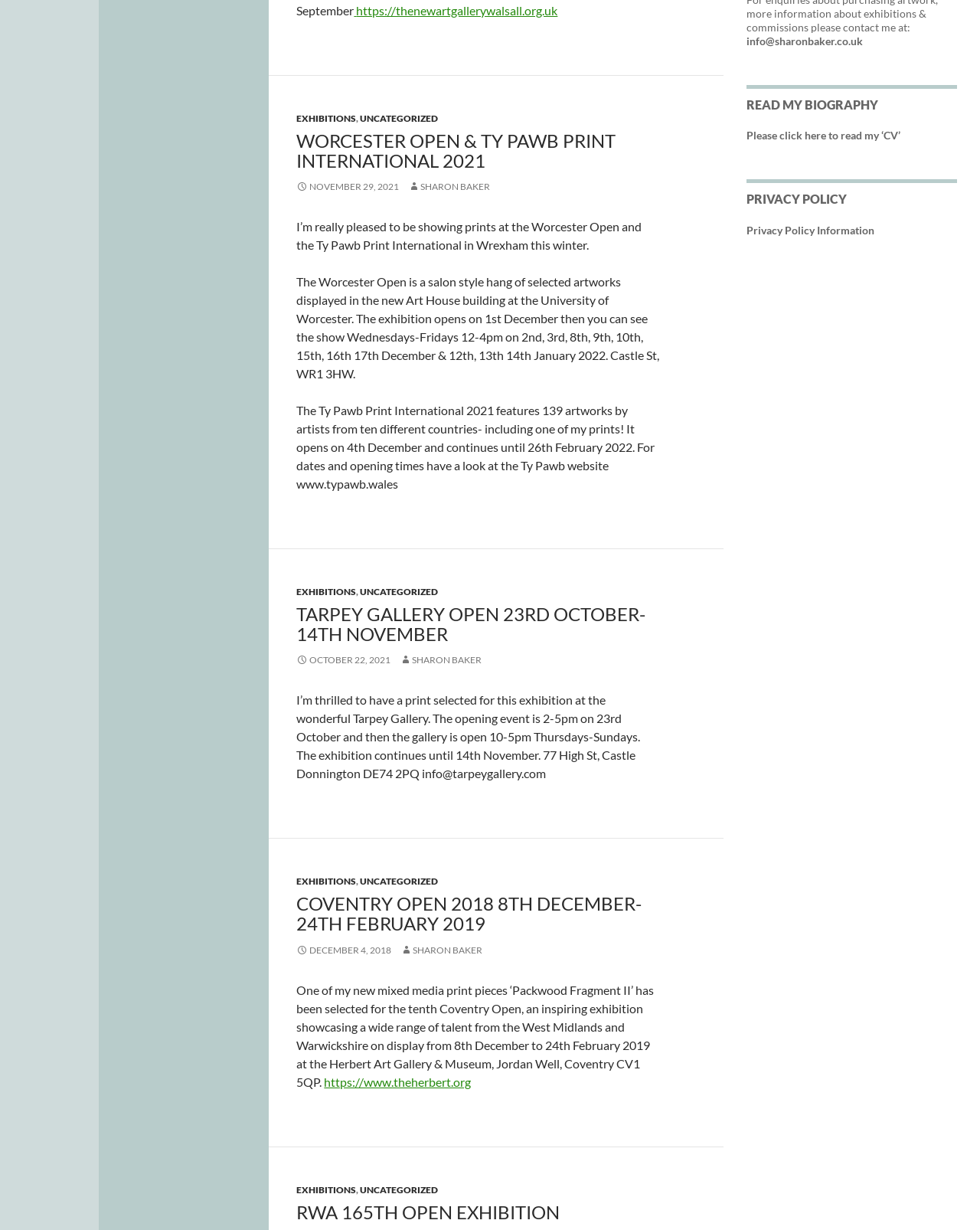What is the Worcester Open?
Refer to the screenshot and respond with a concise word or phrase.

An exhibition